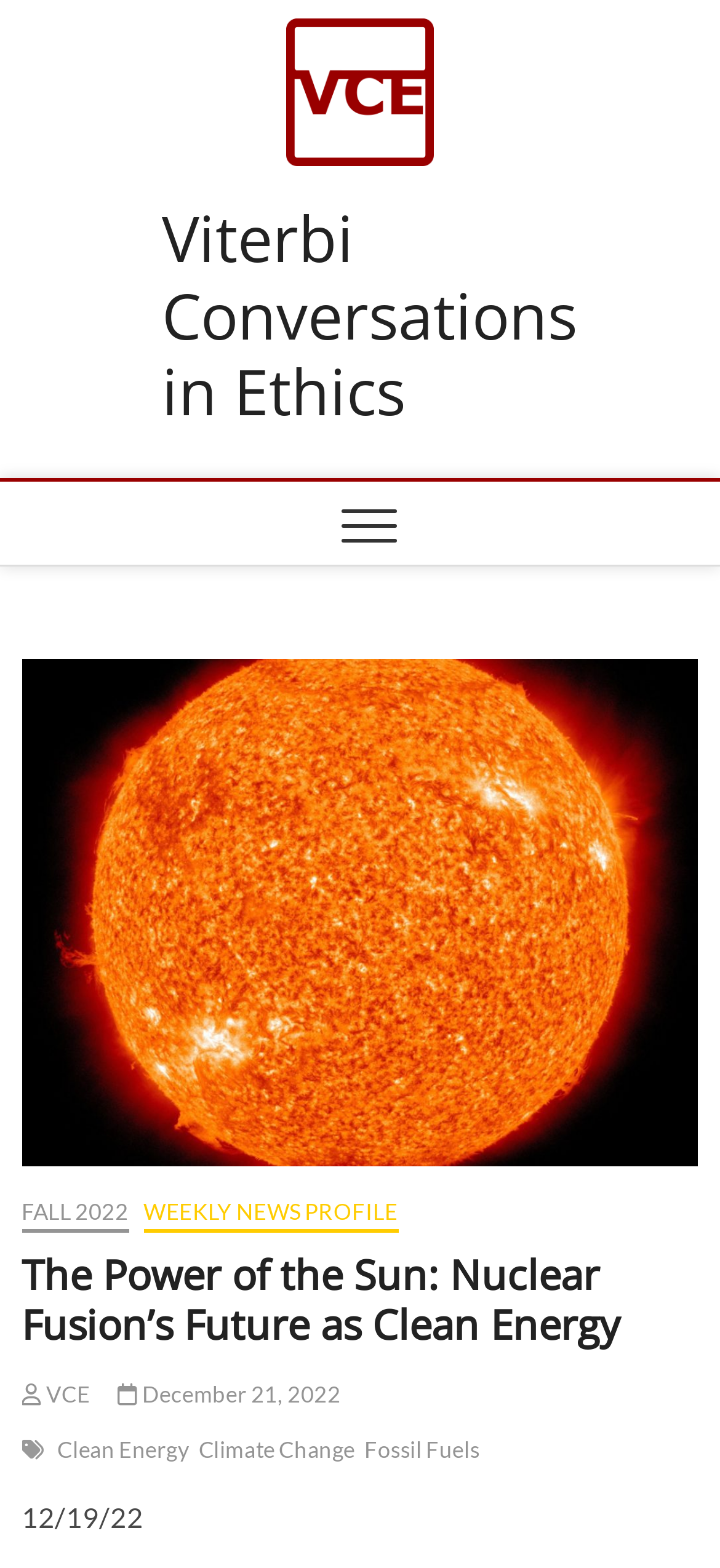What is the main title displayed on this webpage?

The Power of the Sun: Nuclear Fusion’s Future as Clean Energy